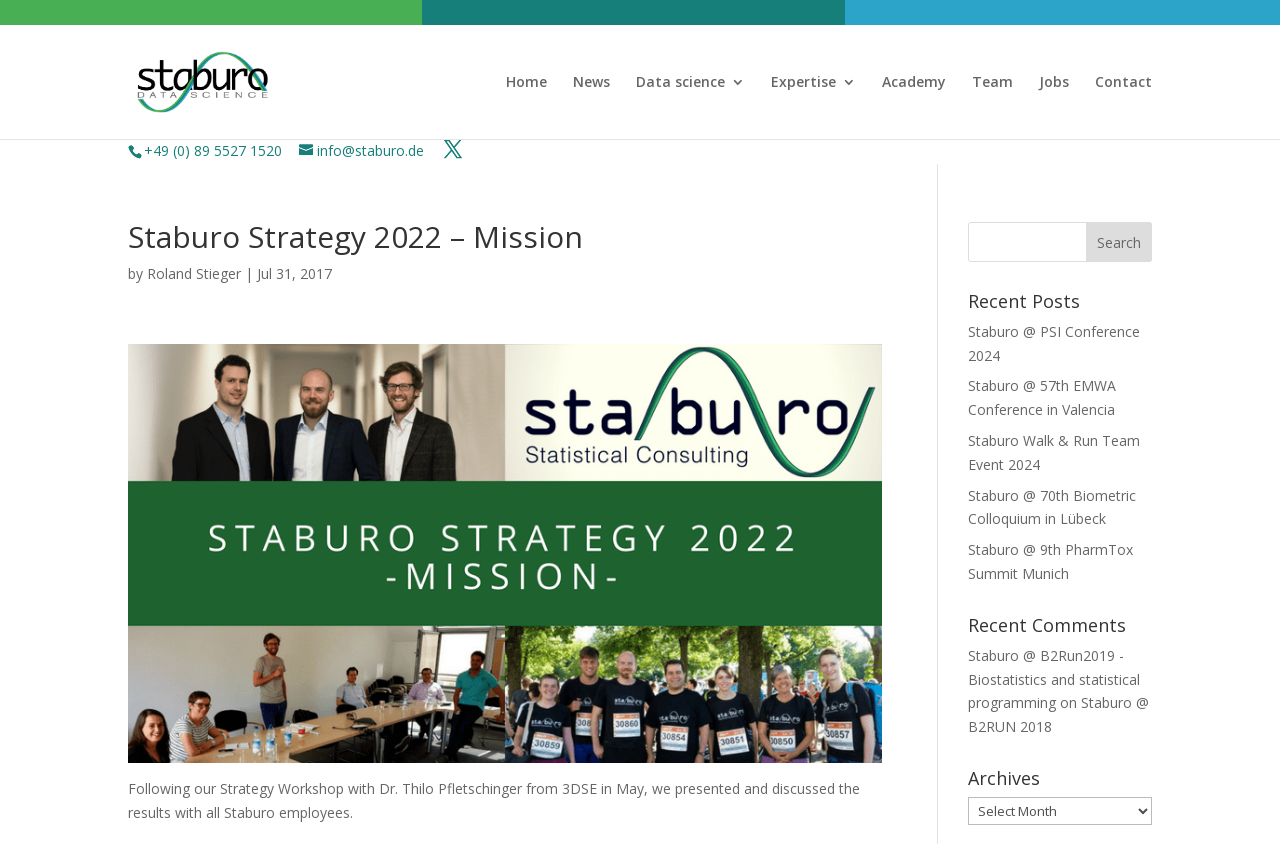Identify the bounding box coordinates of the part that should be clicked to carry out this instruction: "Select an archive".

[0.756, 0.944, 0.9, 0.977]